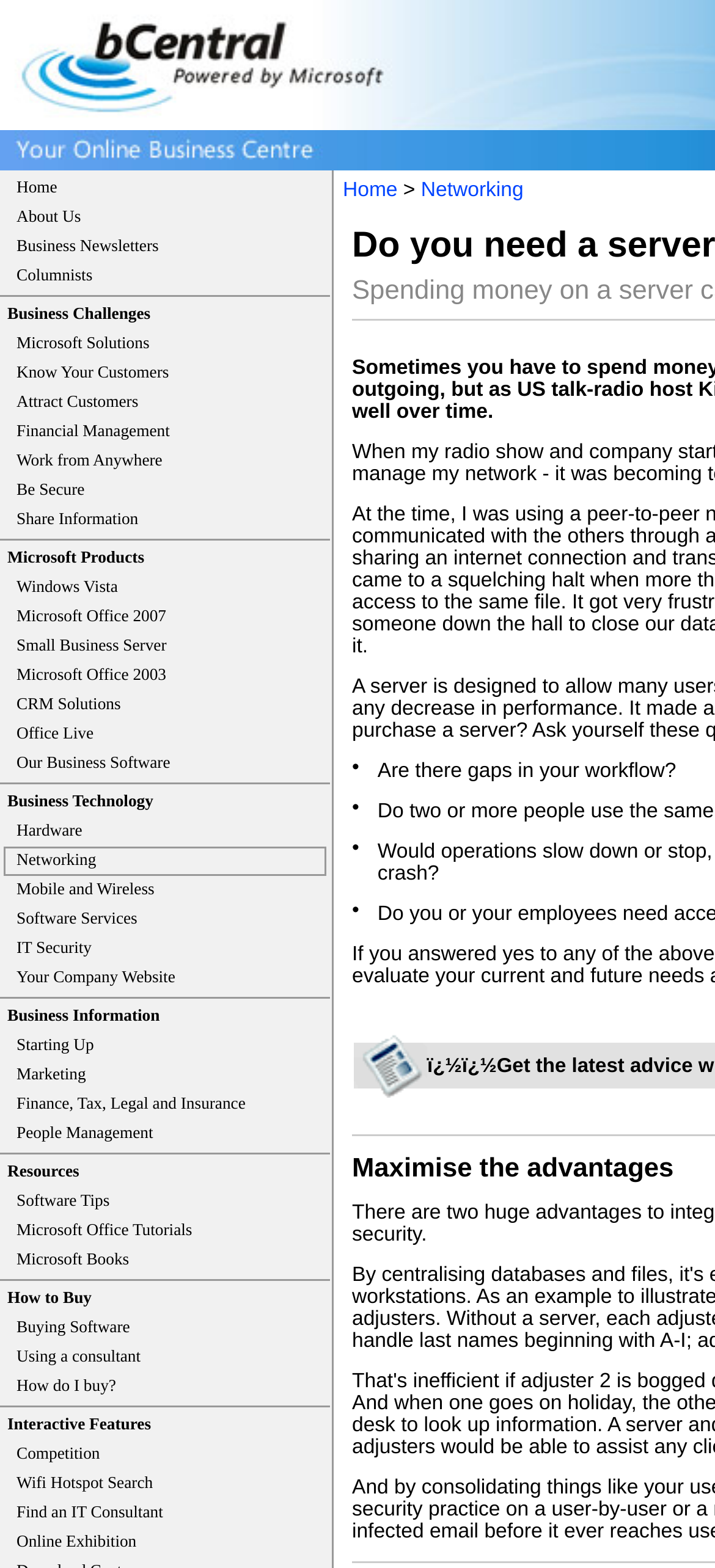Please determine the bounding box coordinates of the area that needs to be clicked to complete this task: 'Click on 'Networking''. The coordinates must be four float numbers between 0 and 1, formatted as [left, top, right, bottom].

[0.589, 0.115, 0.732, 0.129]